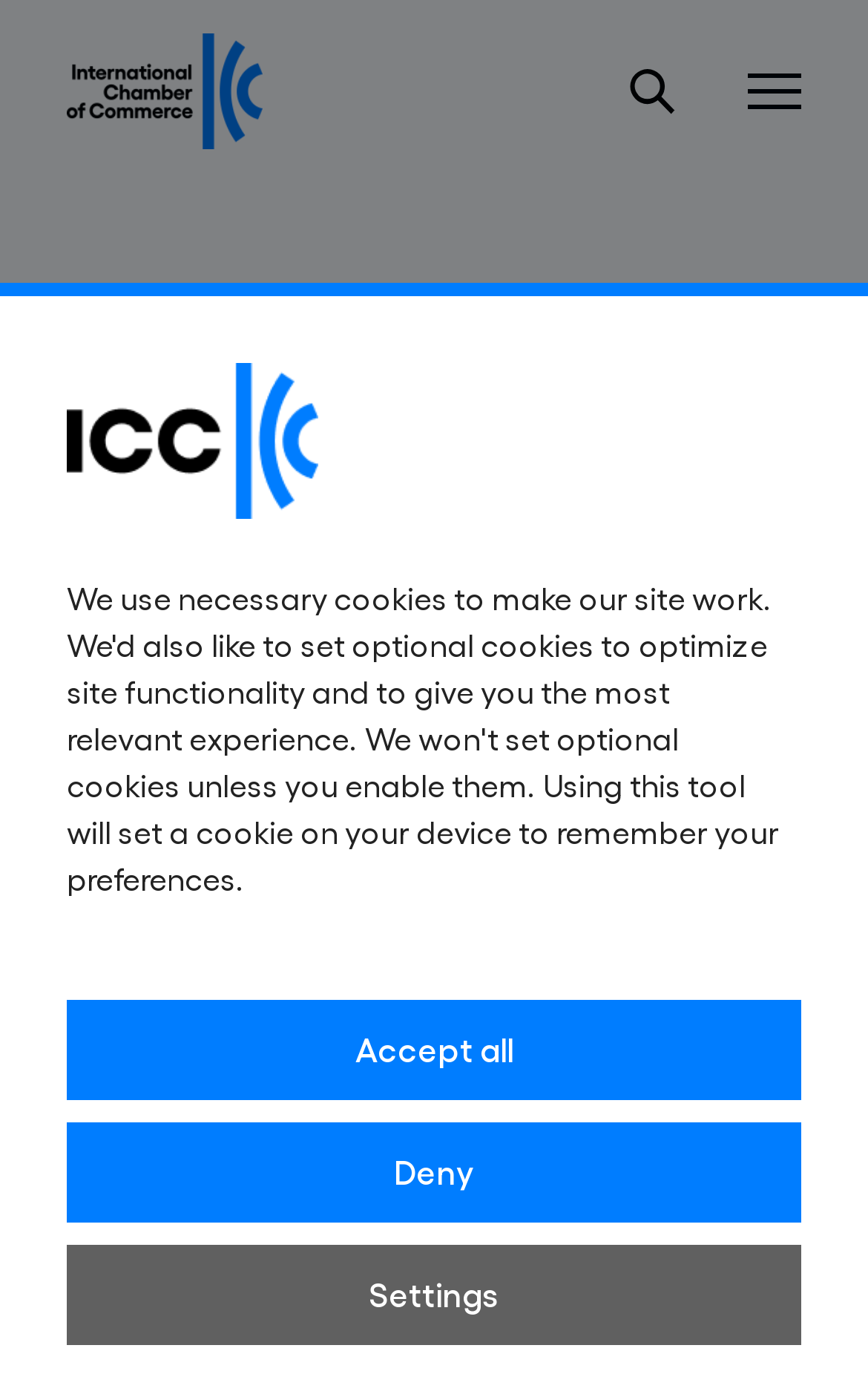Please give a succinct answer using a single word or phrase:
What is the purpose of the button at the top right corner?

Open/Close the search bar